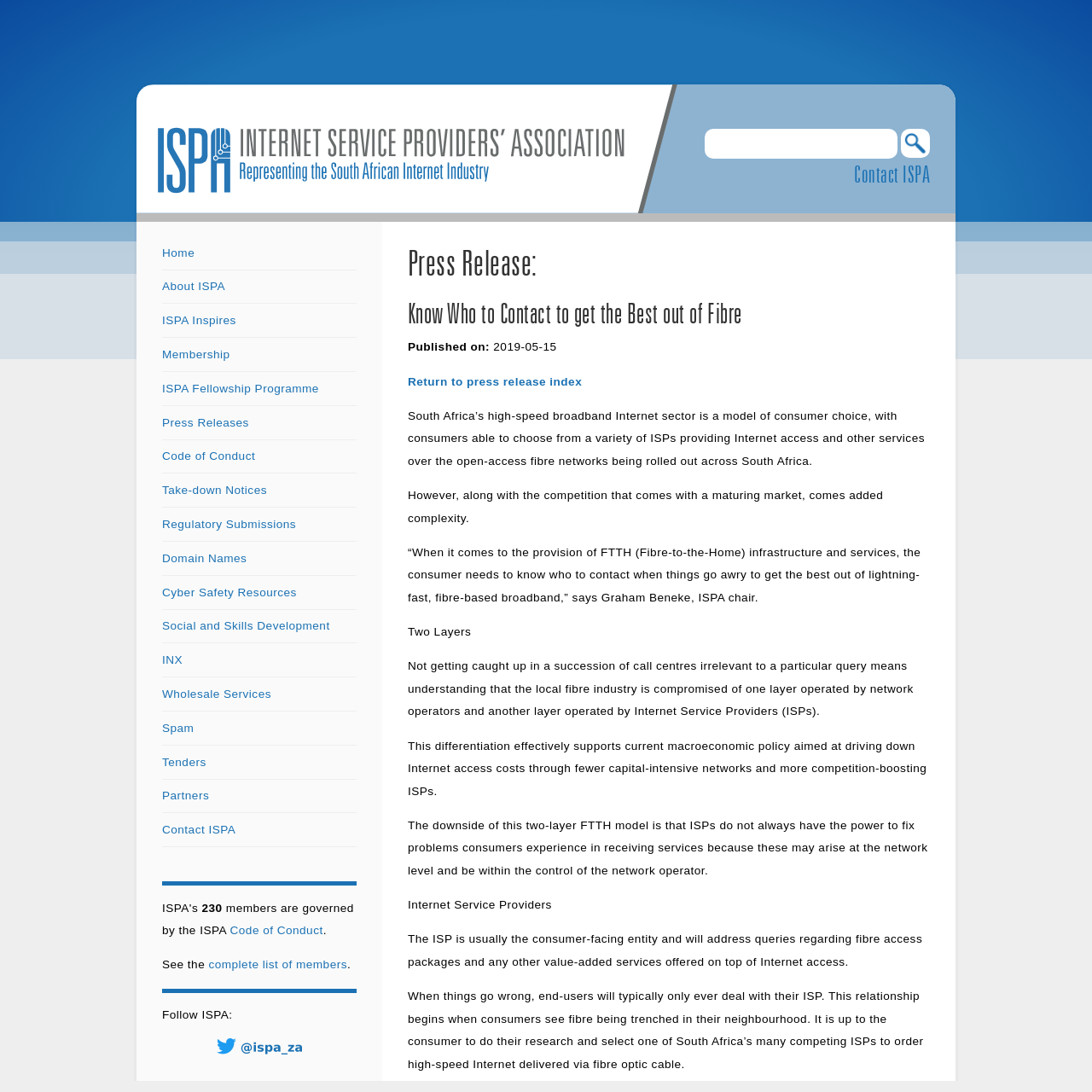Indicate the bounding box coordinates of the element that must be clicked to execute the instruction: "Click on the 'Contact ISPA' link". The coordinates should be given as four float numbers between 0 and 1, i.e., [left, top, right, bottom].

[0.148, 0.754, 0.216, 0.766]